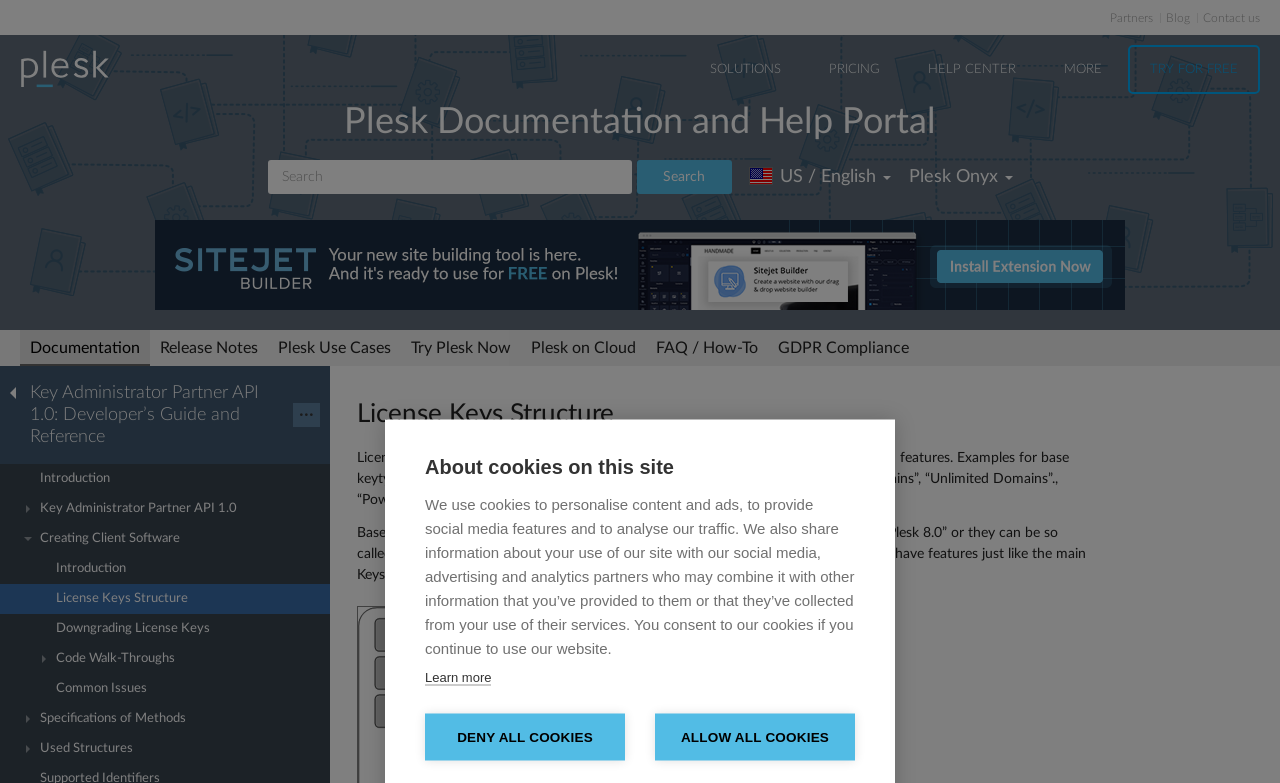Deliver a detailed narrative of the webpage's visual and textual elements.

This webpage appears to be a documentation portal for Plesk, a web hosting control panel. At the top, there is a cookie consent notification with a "Learn more" link and two buttons to manage cookie settings. Below this, there is a navigation bar with links to various sections, including "Partners", "Blog", "Contact us", and "Plesk", which has a logo image. The navigation bar also features a search box and a language selection dropdown.

The main content area is divided into two sections. On the left, there is a sidebar with links to different documentation sections, including "Documentation", "Release Notes", "Plesk Use Cases", and "FAQ / How-To". On the right, there is a table of contents with links to various guides, including "Introduction", "Key Administrator Partner API 1.0", and "License Keys Structure", which is the currently selected section.

The "License Keys Structure" section has a heading with a link to an anchor, followed by a paragraph of text that explains the concept of licenses in Key Administrator, including the two types of objects: base keytypes and features. There are also additional paragraphs that provide more details about base key types and their features.

At the bottom of the page, there is a footer section with links to other related resources, including "Sitejet Builder" and "Plesk on Cloud".